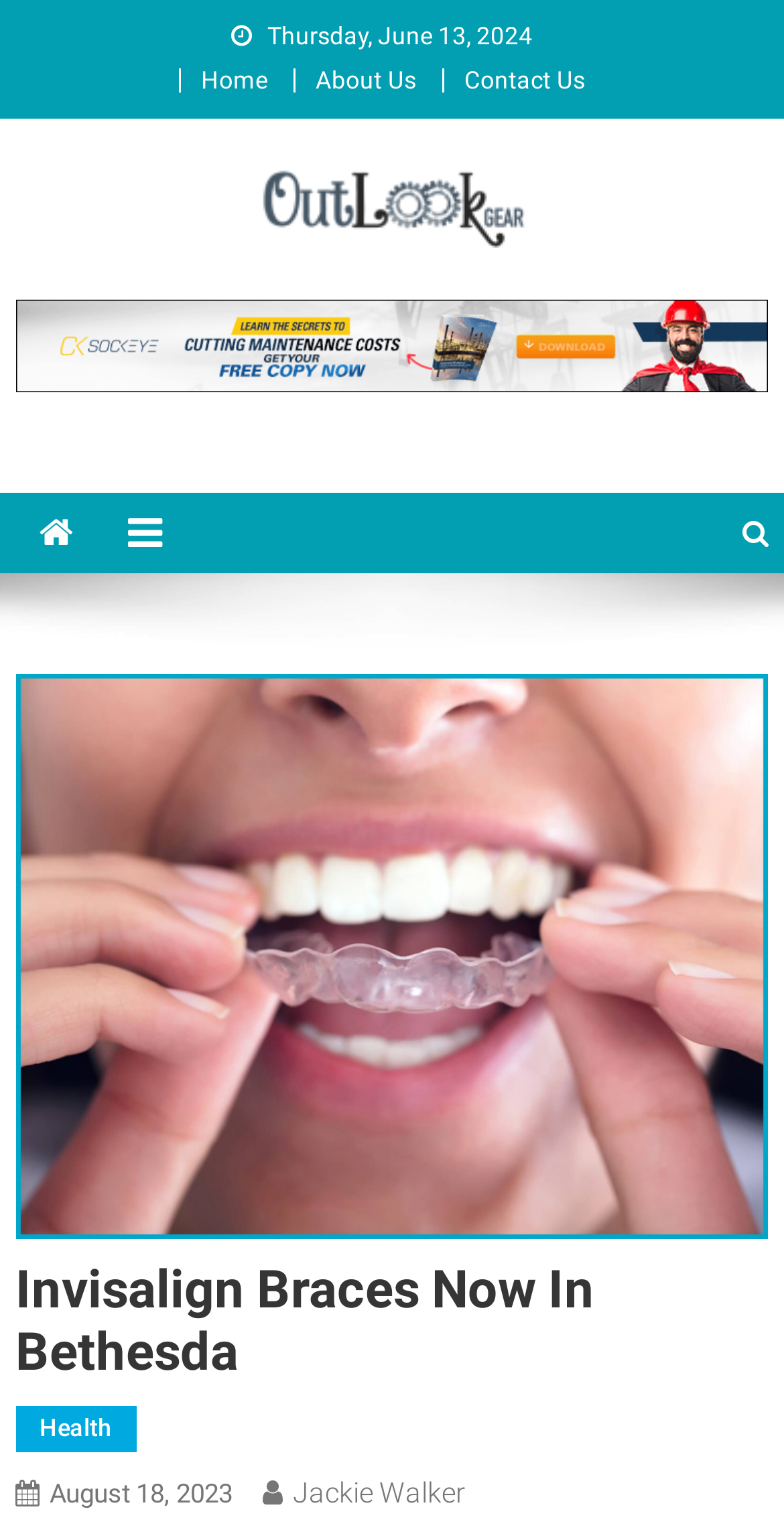Please determine the bounding box coordinates of the clickable area required to carry out the following instruction: "go to home page". The coordinates must be four float numbers between 0 and 1, represented as [left, top, right, bottom].

[0.256, 0.043, 0.341, 0.061]